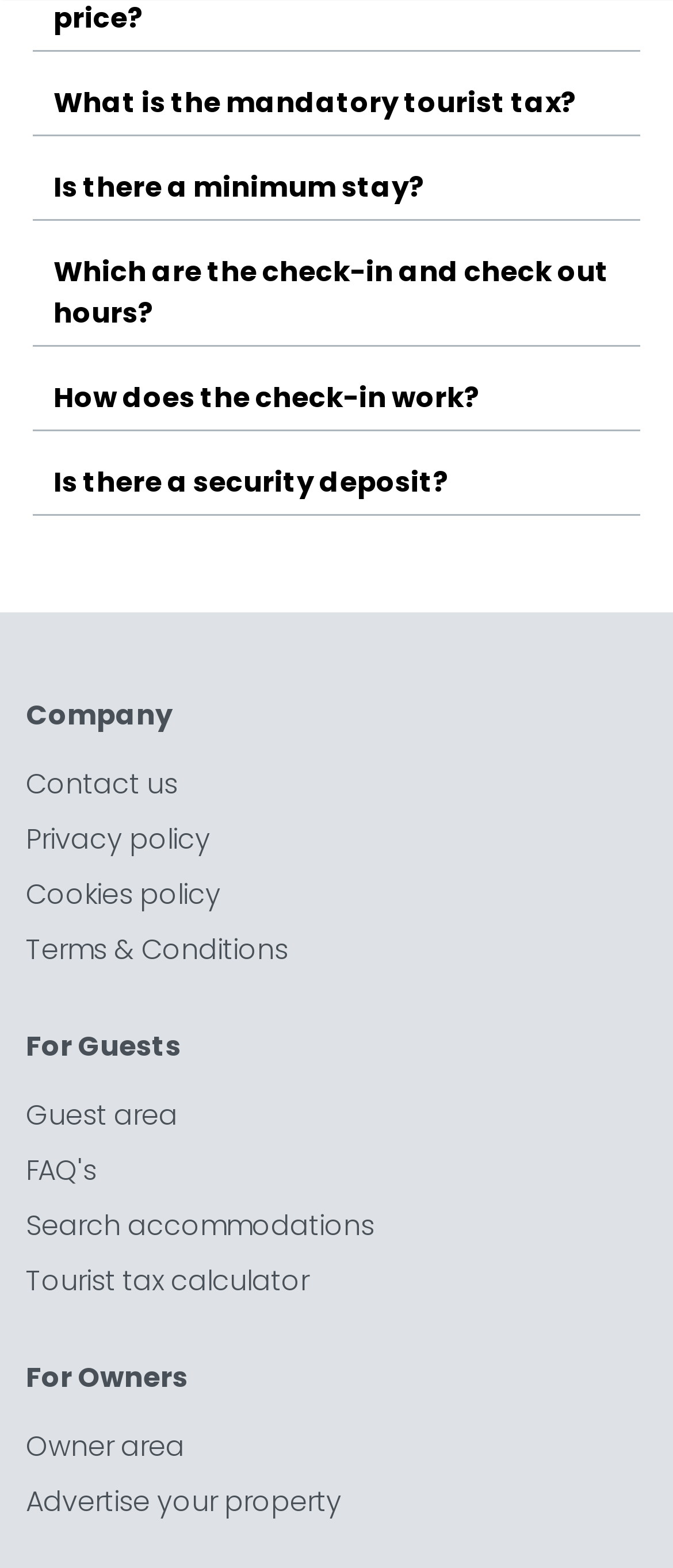Determine the bounding box coordinates of the region that needs to be clicked to achieve the task: "Advertise your property".

[0.038, 0.945, 0.508, 0.971]